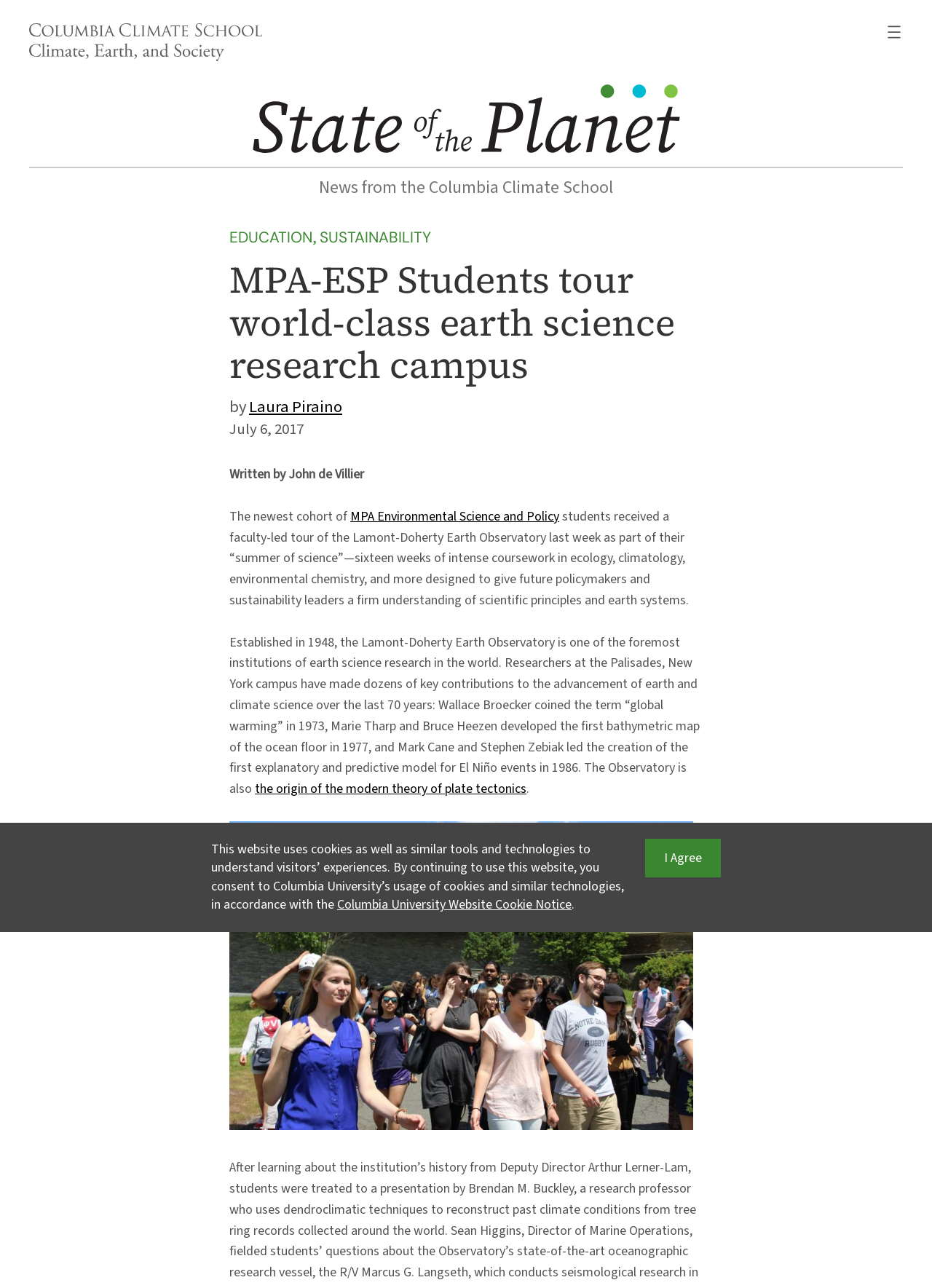Who wrote the article?
By examining the image, provide a one-word or phrase answer.

John de Villier